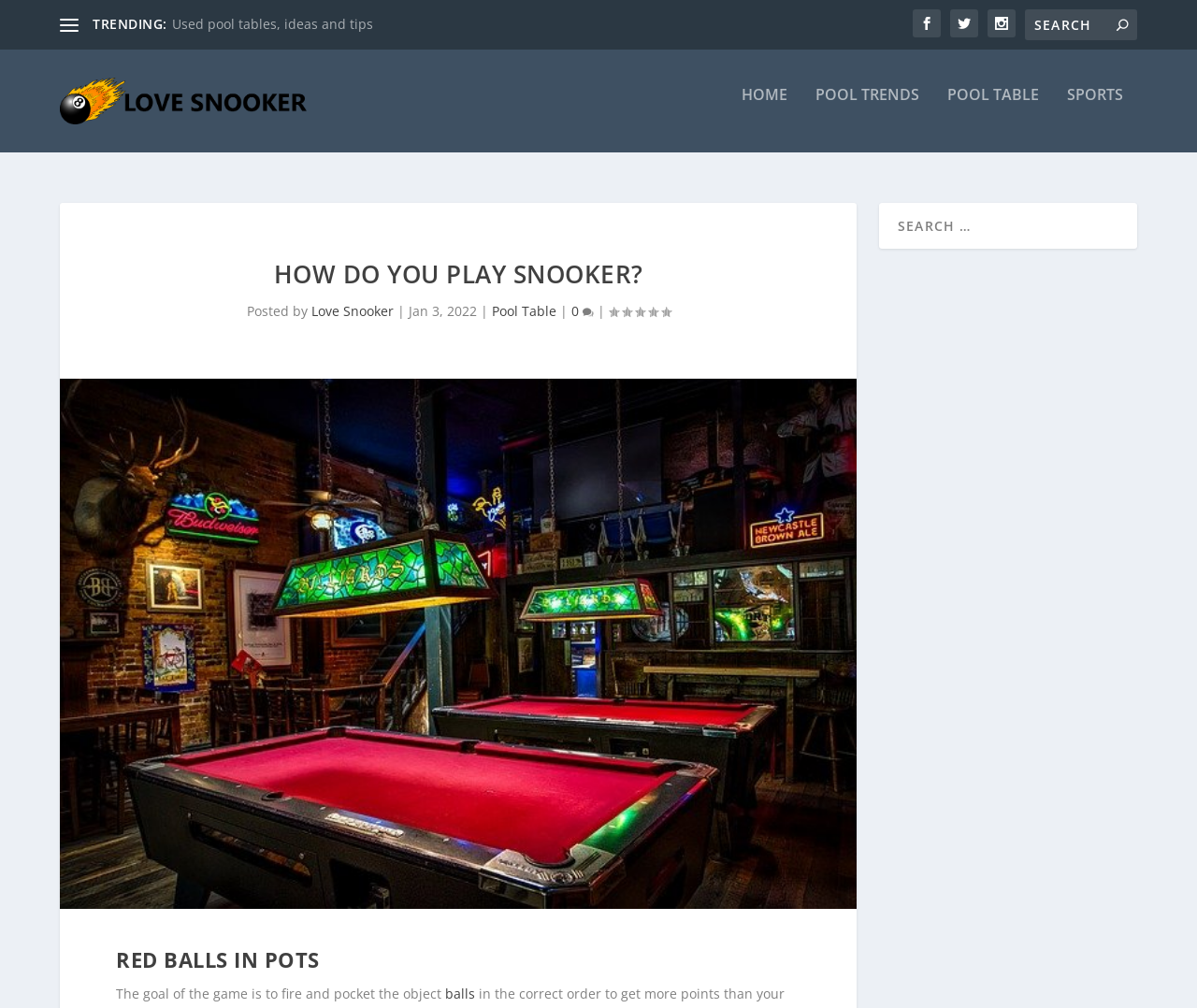Identify the bounding box for the element characterized by the following description: "Terms of Service".

None